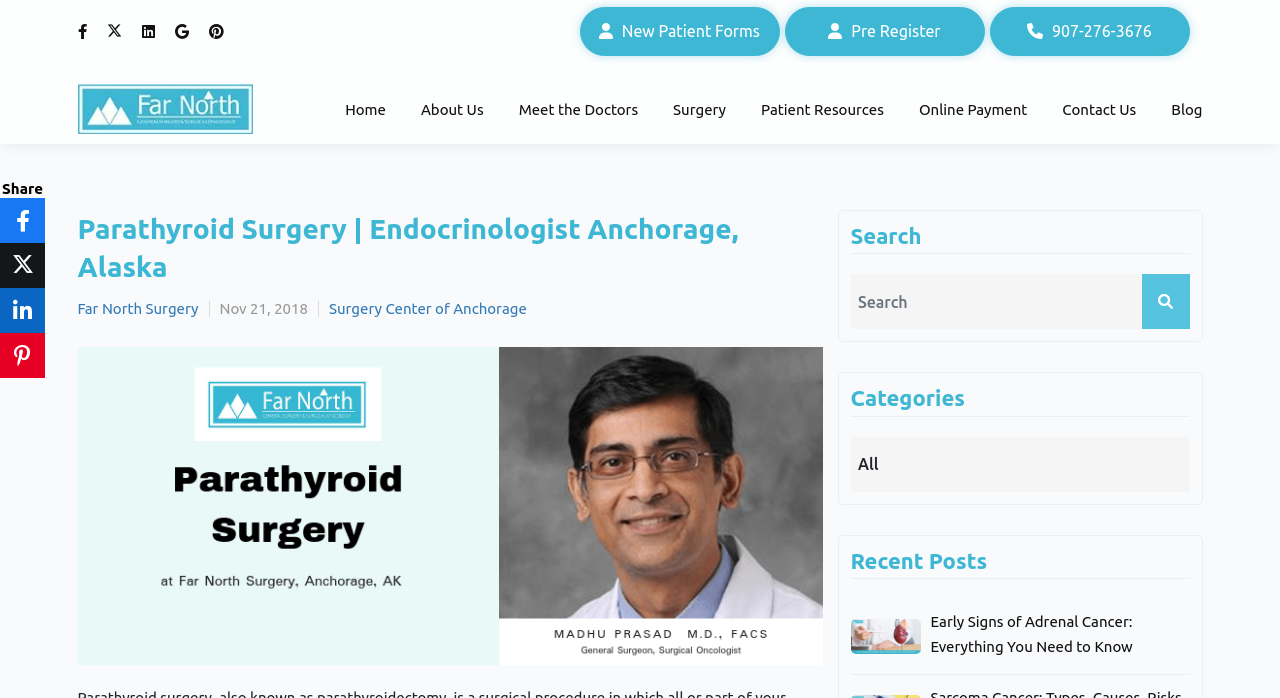Determine the bounding box coordinates of the clickable element necessary to fulfill the instruction: "Search for something". Provide the coordinates as four float numbers within the 0 to 1 range, i.e., [left, top, right, bottom].

[0.664, 0.393, 0.929, 0.472]